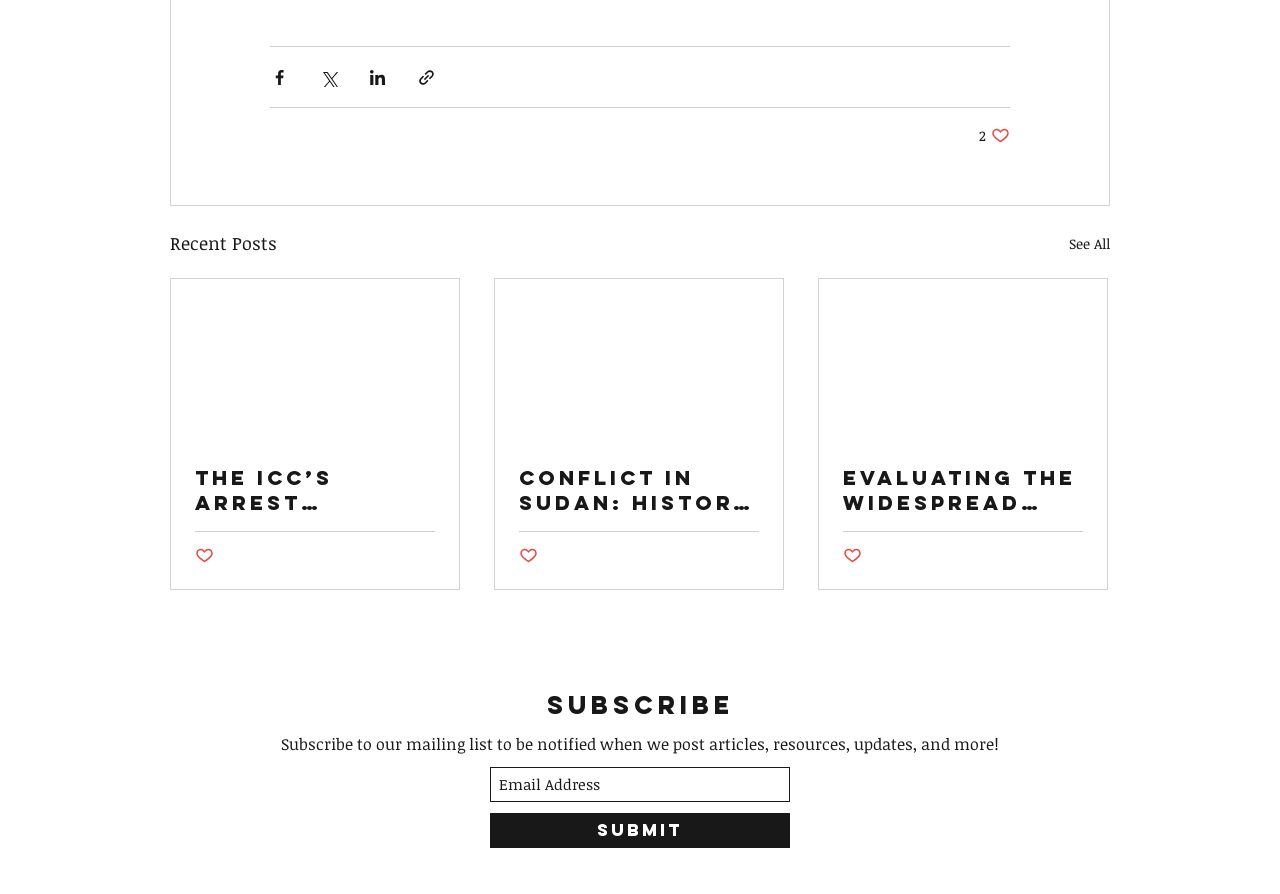Please study the image and answer the question comprehensively:
What is the title of the section below the sharing buttons?

The section below the sharing buttons is titled 'Recent Posts', which suggests that it displays a list of recently published posts or articles.